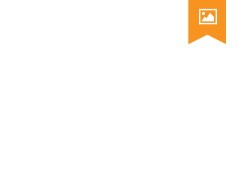Offer an in-depth caption for the image.

The image features a young businessman seated at a desk, engaged in work. Surrounding him are various business items, and the caption "employee fraud" is prominently displayed across the top. This visual serves as part of a broader informational context from the Florida Department of Financial Services, highlighting resources related to Fidelity Bonds and employee fraud protection. The focus on workplace safety and legal compliance is critical for employers, especially within the framework of Florida's Workers’ Compensation Laws. This image underscores the importance of vigilance against employee fraud and the measures available to safeguard businesses.